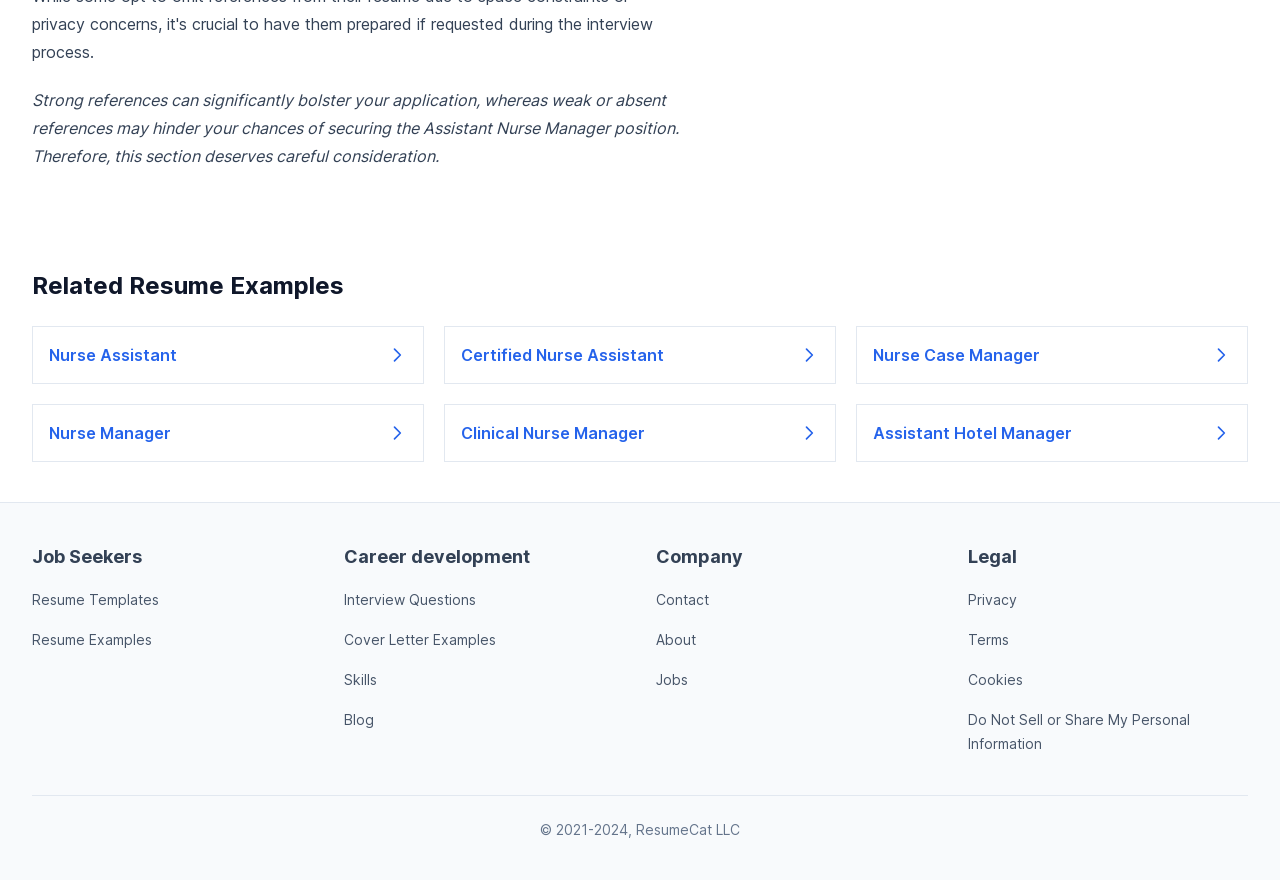What are the related resume examples provided on the webpage?
Provide an in-depth answer to the question, covering all aspects.

The webpage provides several related resume examples, including Nurse Assistant, Certified Nurse Assistant, Nurse Case Manager, Nurse Manager, Clinical Nurse Manager, and Assistant Hotel Manager, which can be accessed through the links in the 'Related Resume Examples' section.